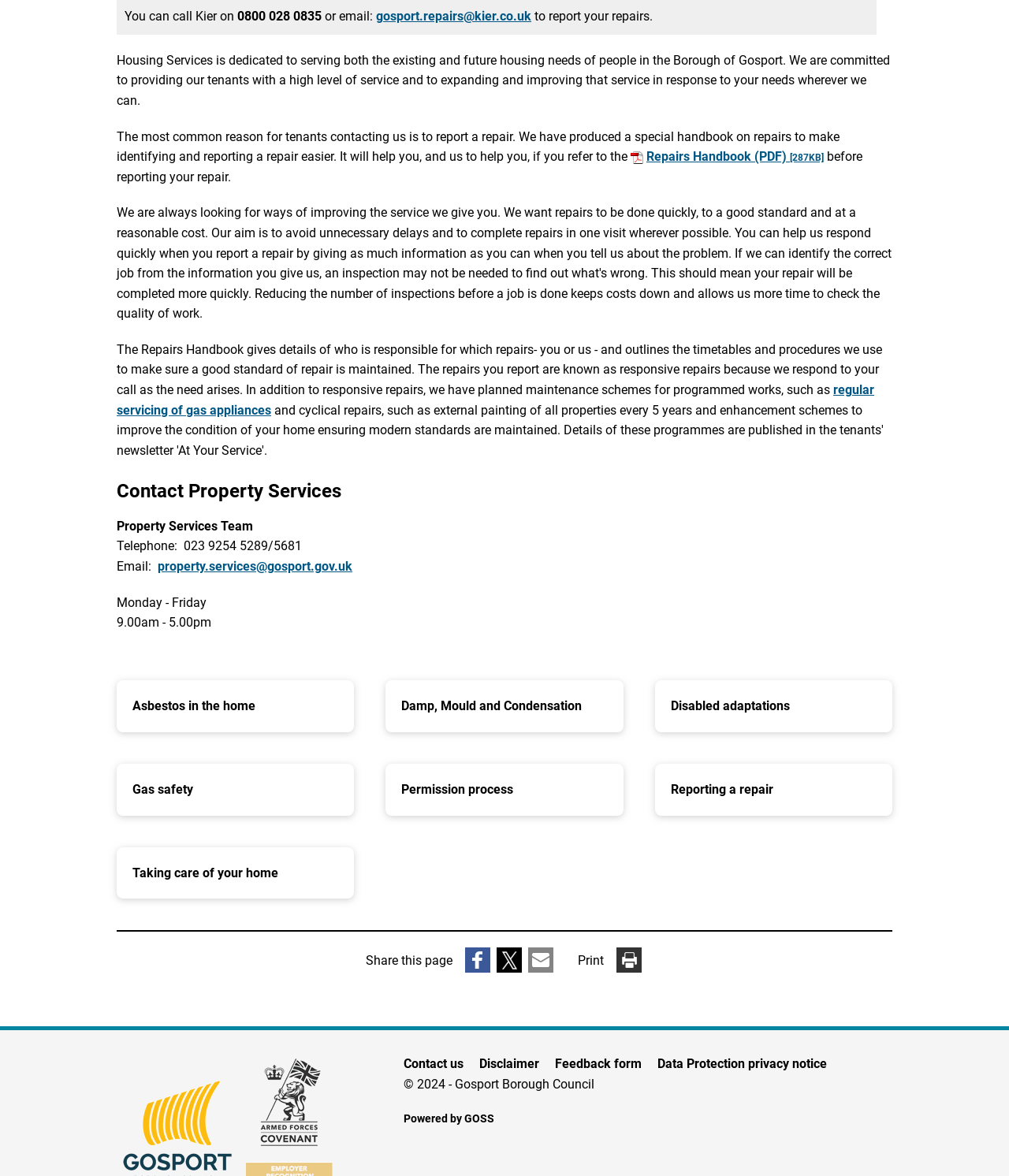Please specify the bounding box coordinates in the format (top-left x, top-left y, bottom-right x, bottom-right y), with all values as floating point numbers between 0 and 1. Identify the bounding box of the UI element described by: Disclaimer

[0.475, 0.896, 0.543, 0.913]